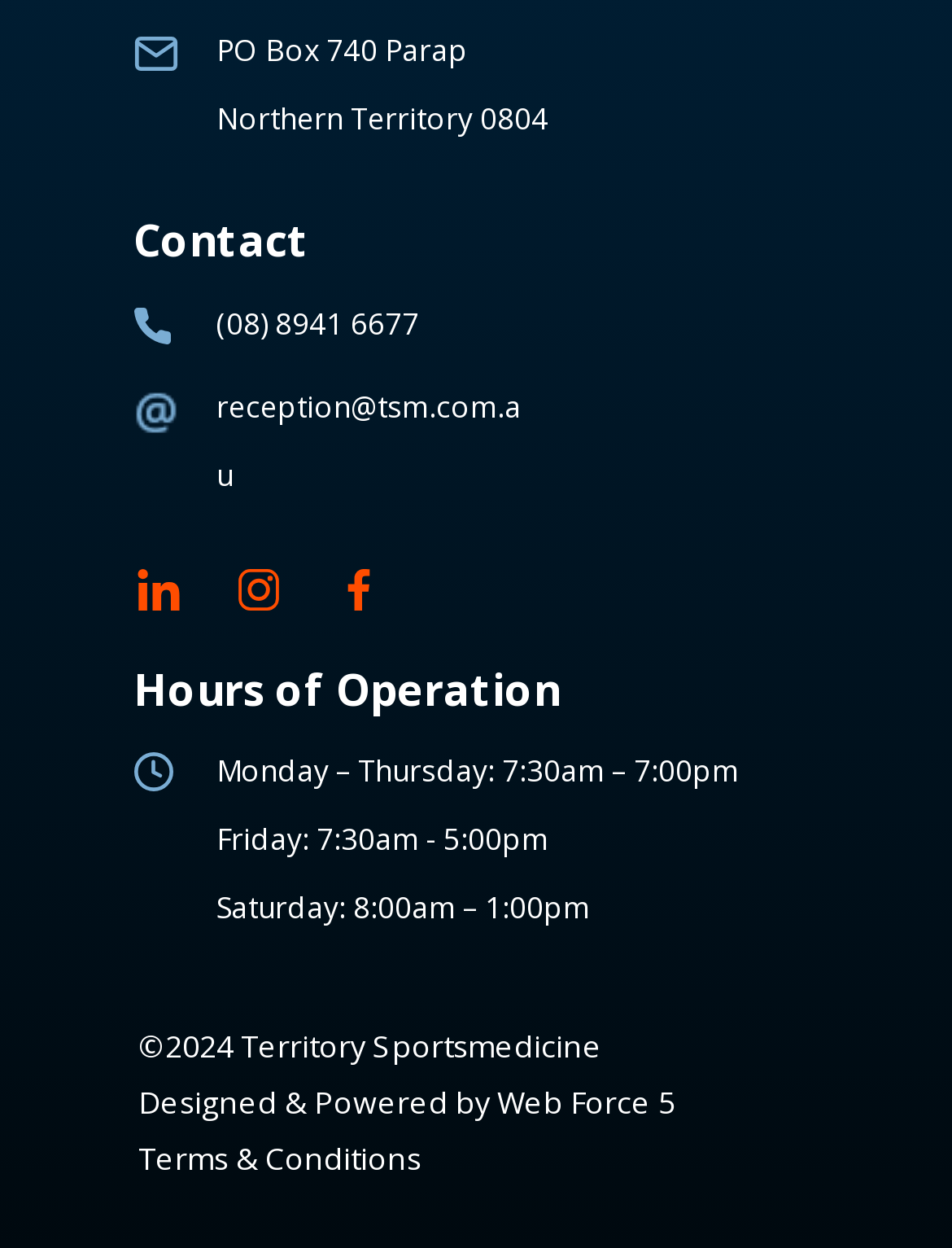Mark the bounding box of the element that matches the following description: "(08) 8941 6677".

[0.227, 0.242, 0.44, 0.275]